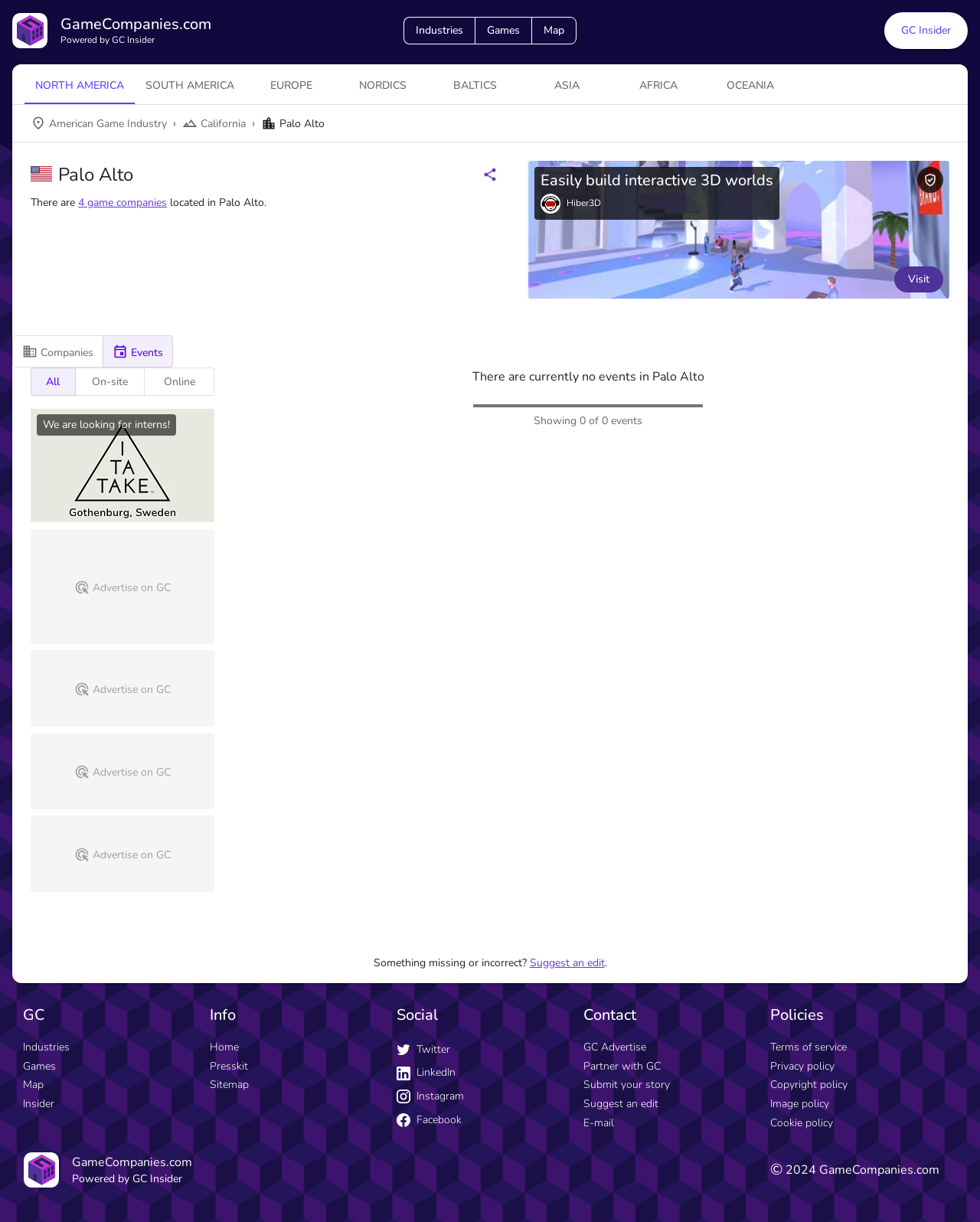What is the name of the website?
Using the image, answer in one word or phrase.

GameCompanies.com